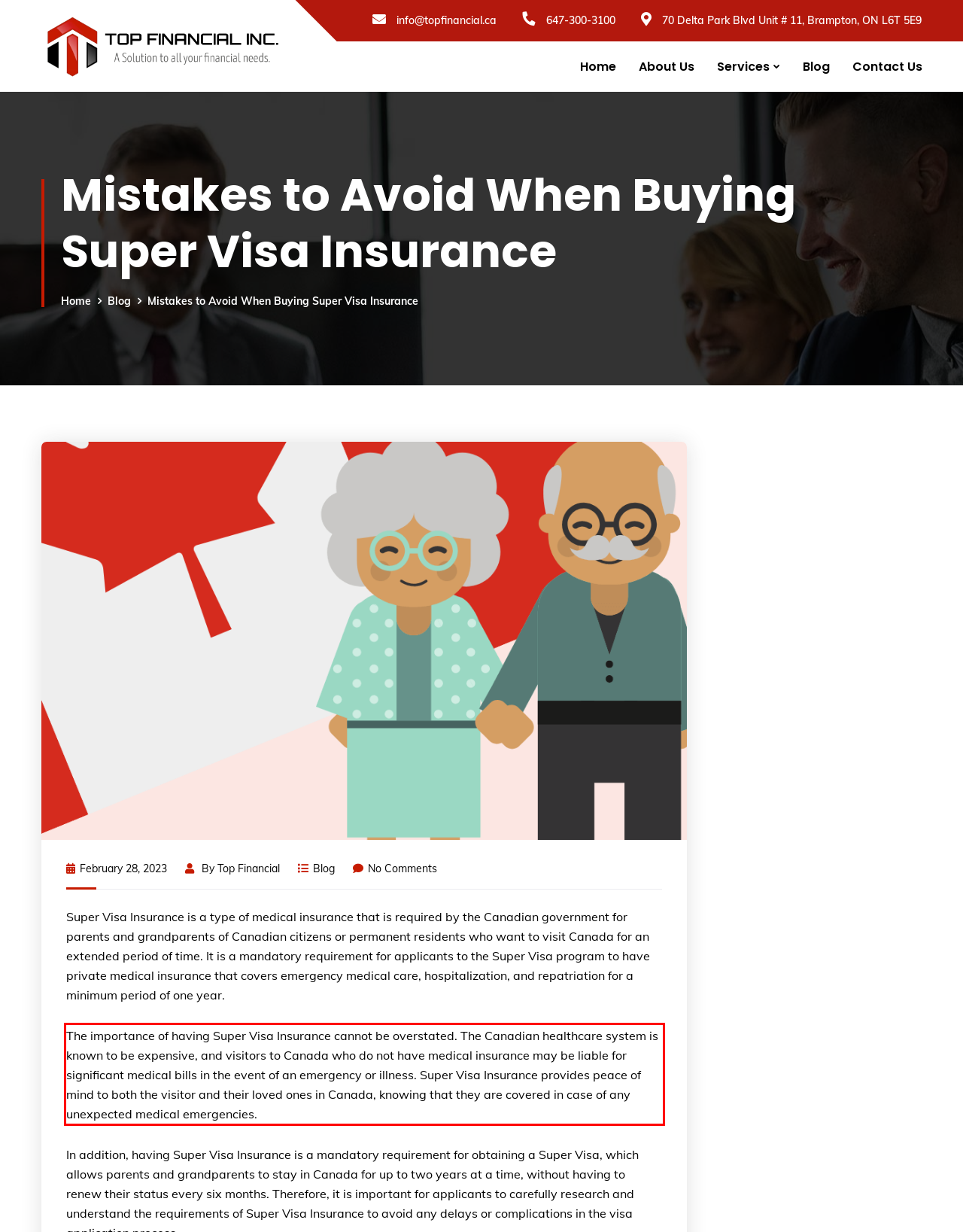You have a screenshot of a webpage with a red bounding box. Use OCR to generate the text contained within this red rectangle.

The importance of having Super Visa Insurance cannot be overstated. The Canadian healthcare system is known to be expensive, and visitors to Canada who do not have medical insurance may be liable for significant medical bills in the event of an emergency or illness. Super Visa Insurance provides peace of mind to both the visitor and their loved ones in Canada, knowing that they are covered in case of any unexpected medical emergencies.